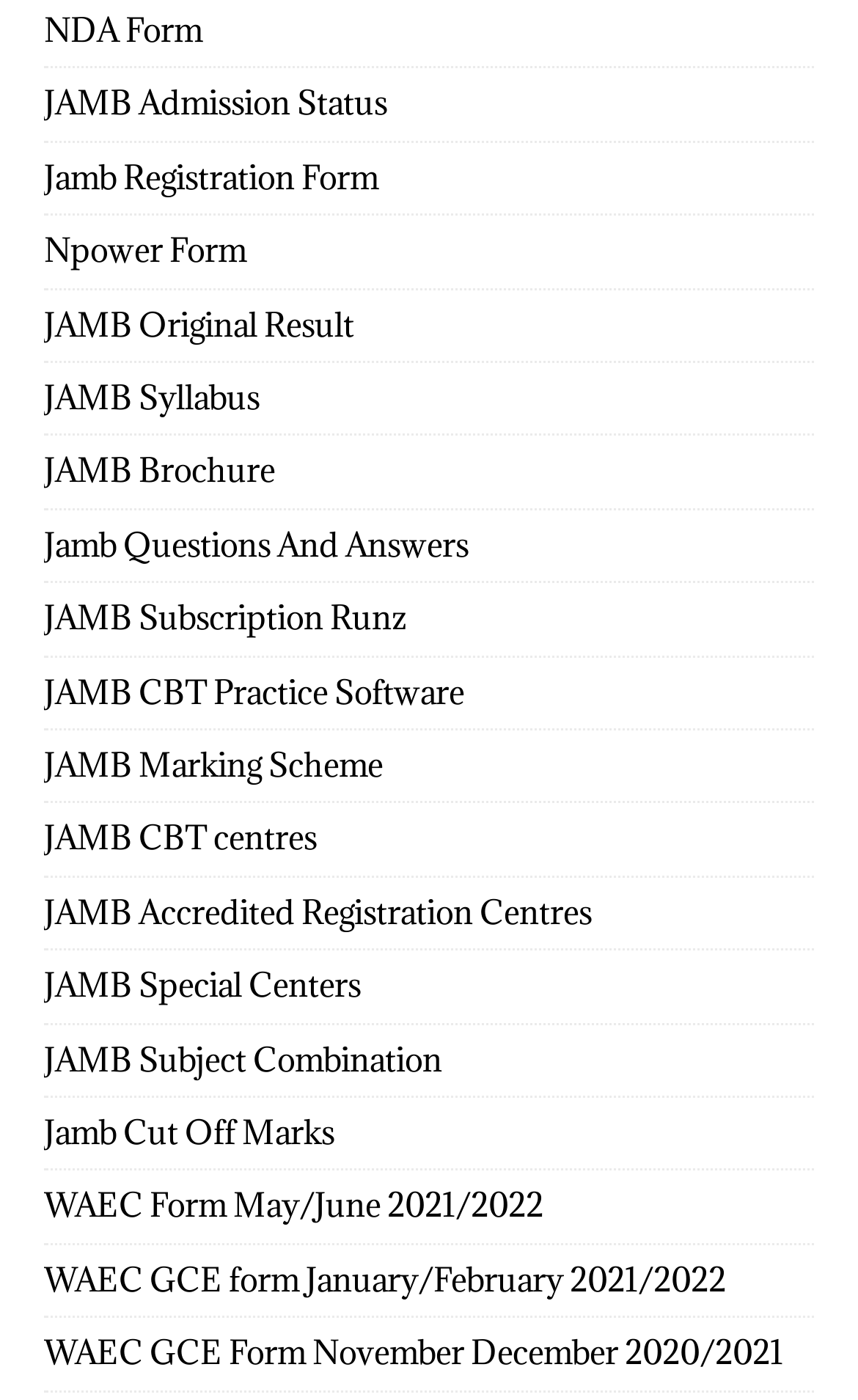What is the first JAMB-related link on the webpage?
From the image, respond using a single word or phrase.

JAMB Admission Status